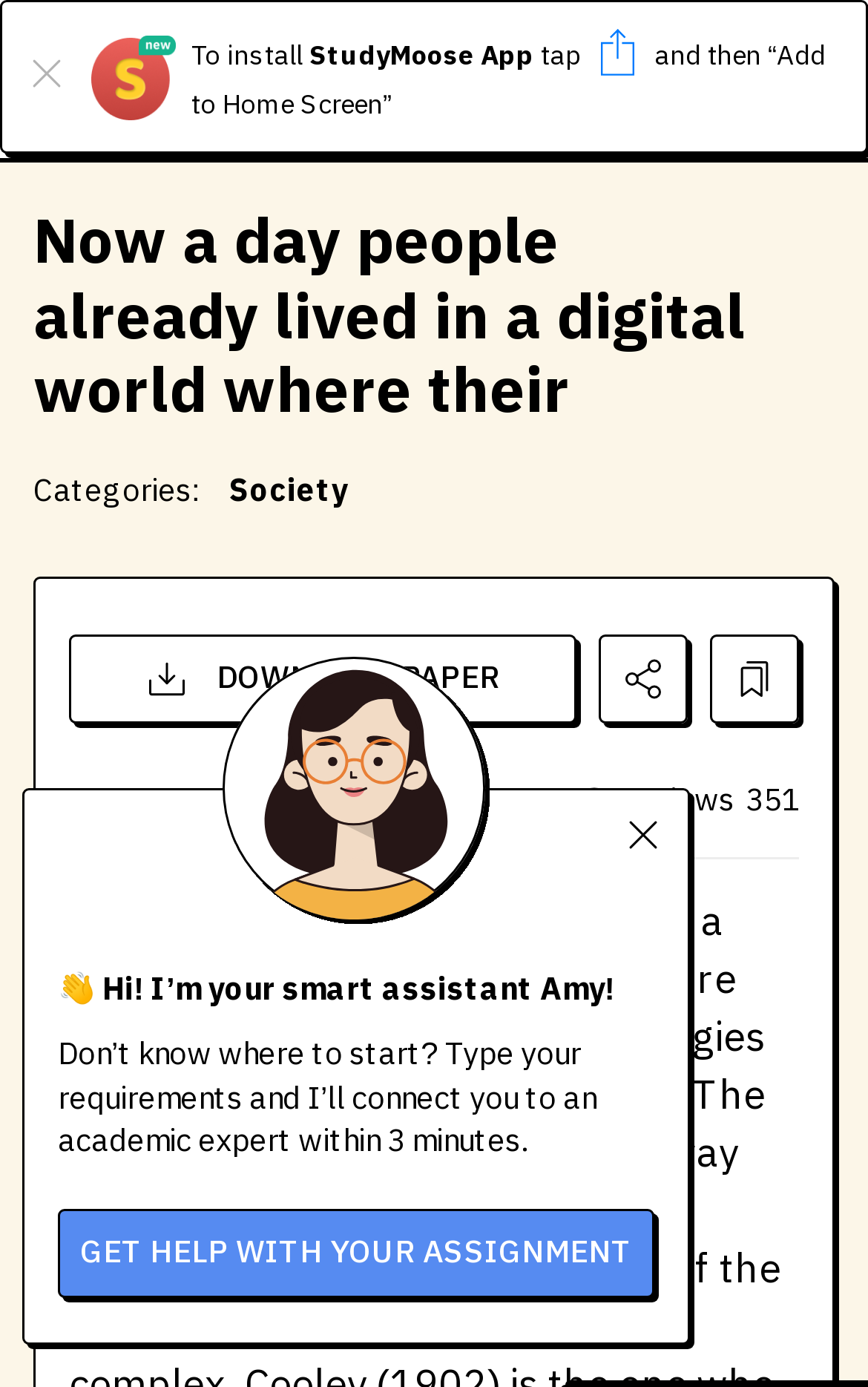Please give a one-word or short phrase response to the following question: 
What is the name of the app to install?

StudyMoose App